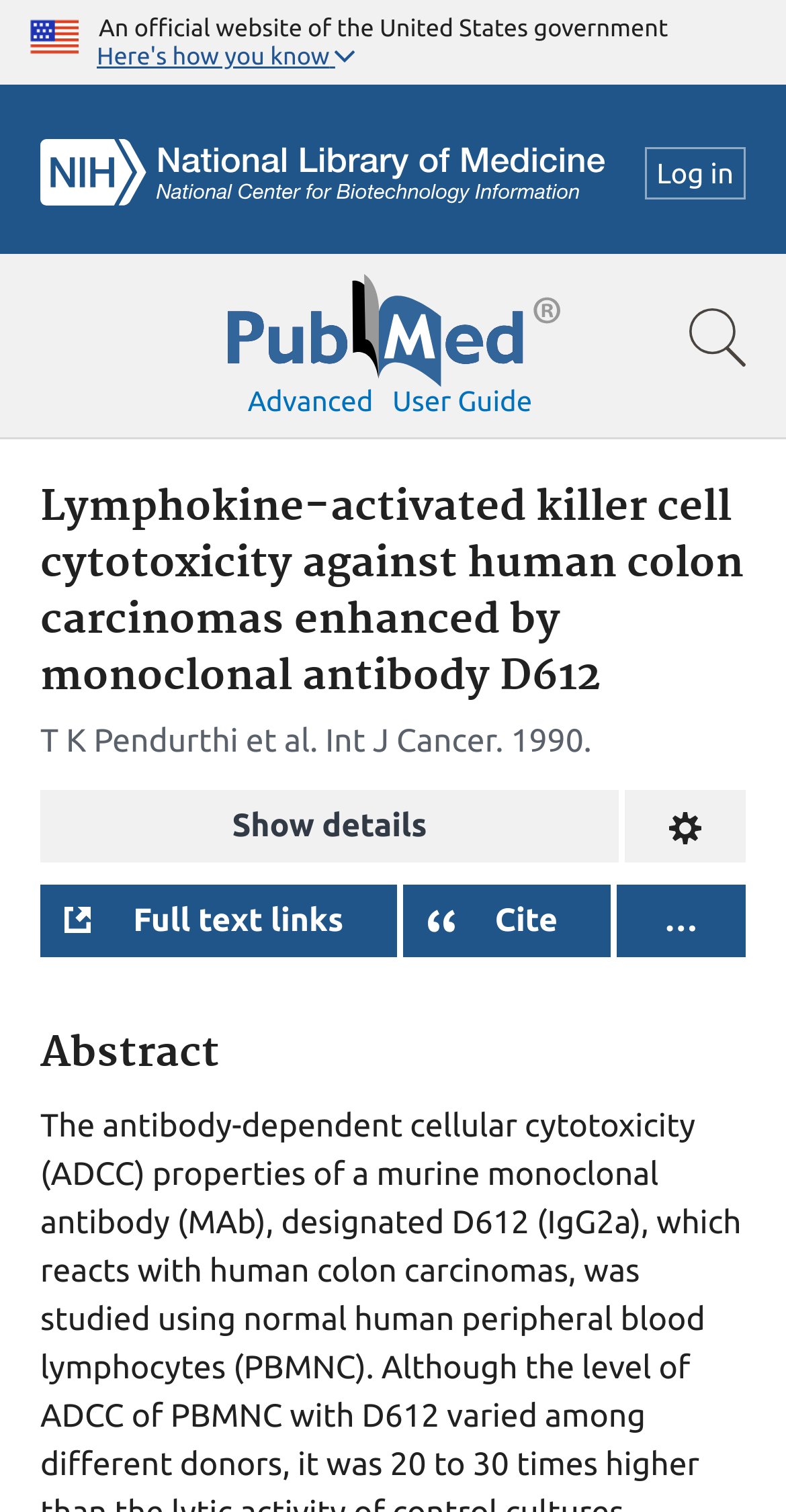Locate the bounding box coordinates of the clickable area to execute the instruction: "Click the U.S. flag image". Provide the coordinates as four float numbers between 0 and 1, represented as [left, top, right, bottom].

[0.038, 0.007, 0.1, 0.039]